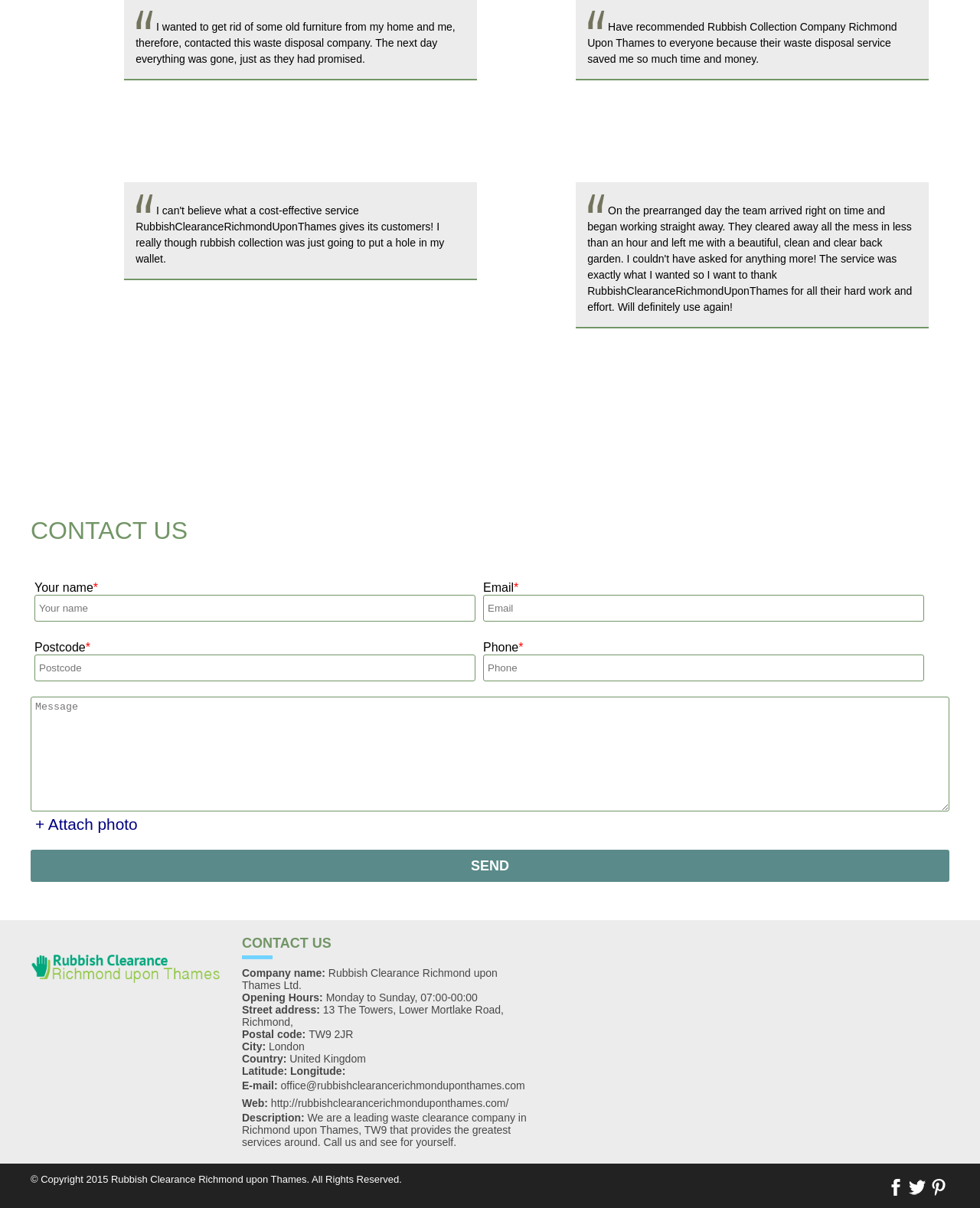Show me the bounding box coordinates of the clickable region to achieve the task as per the instruction: "Visit the company website".

[0.276, 0.908, 0.519, 0.918]